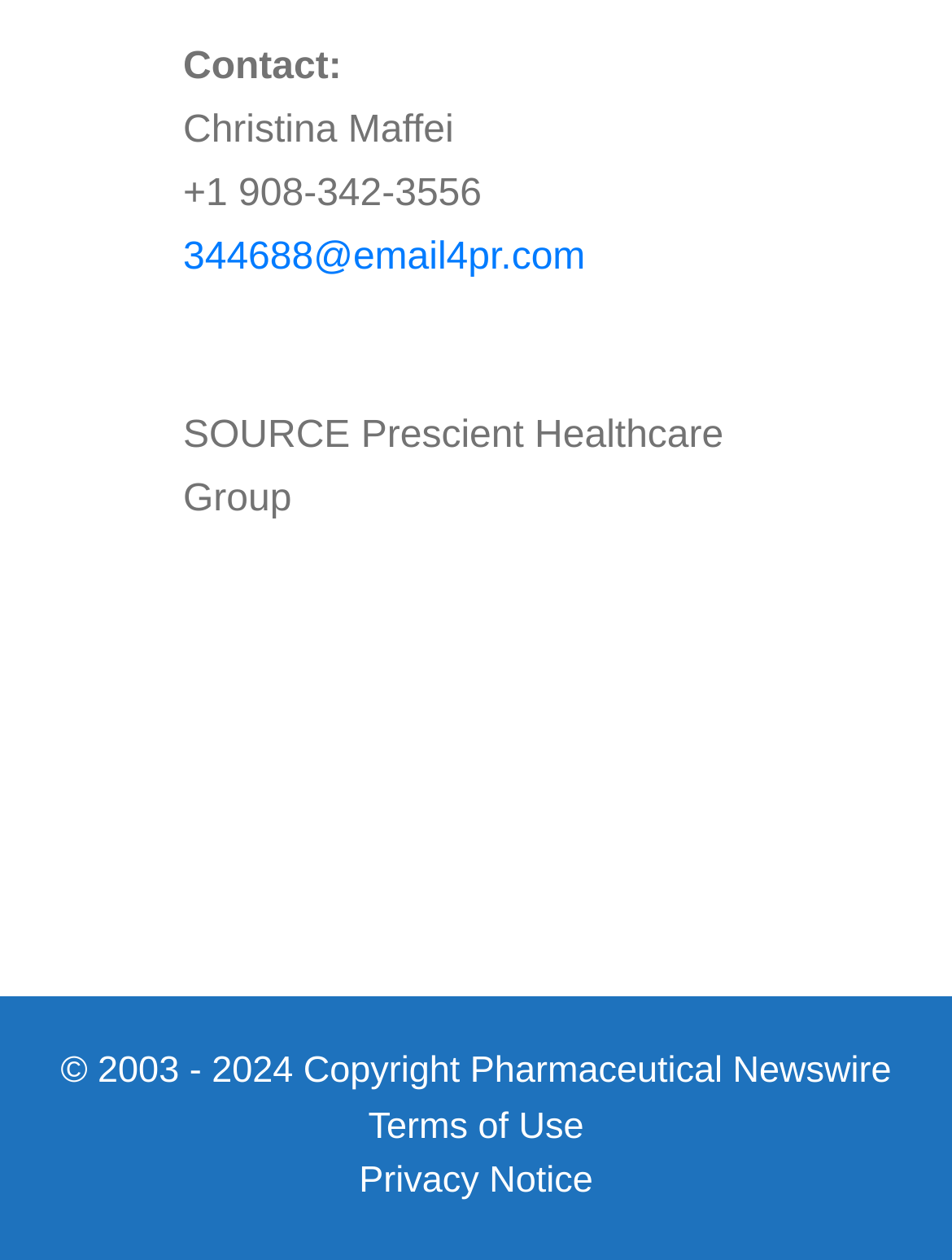Answer the question using only a single word or phrase: 
What is the email address provided?

344688@email4pr.com